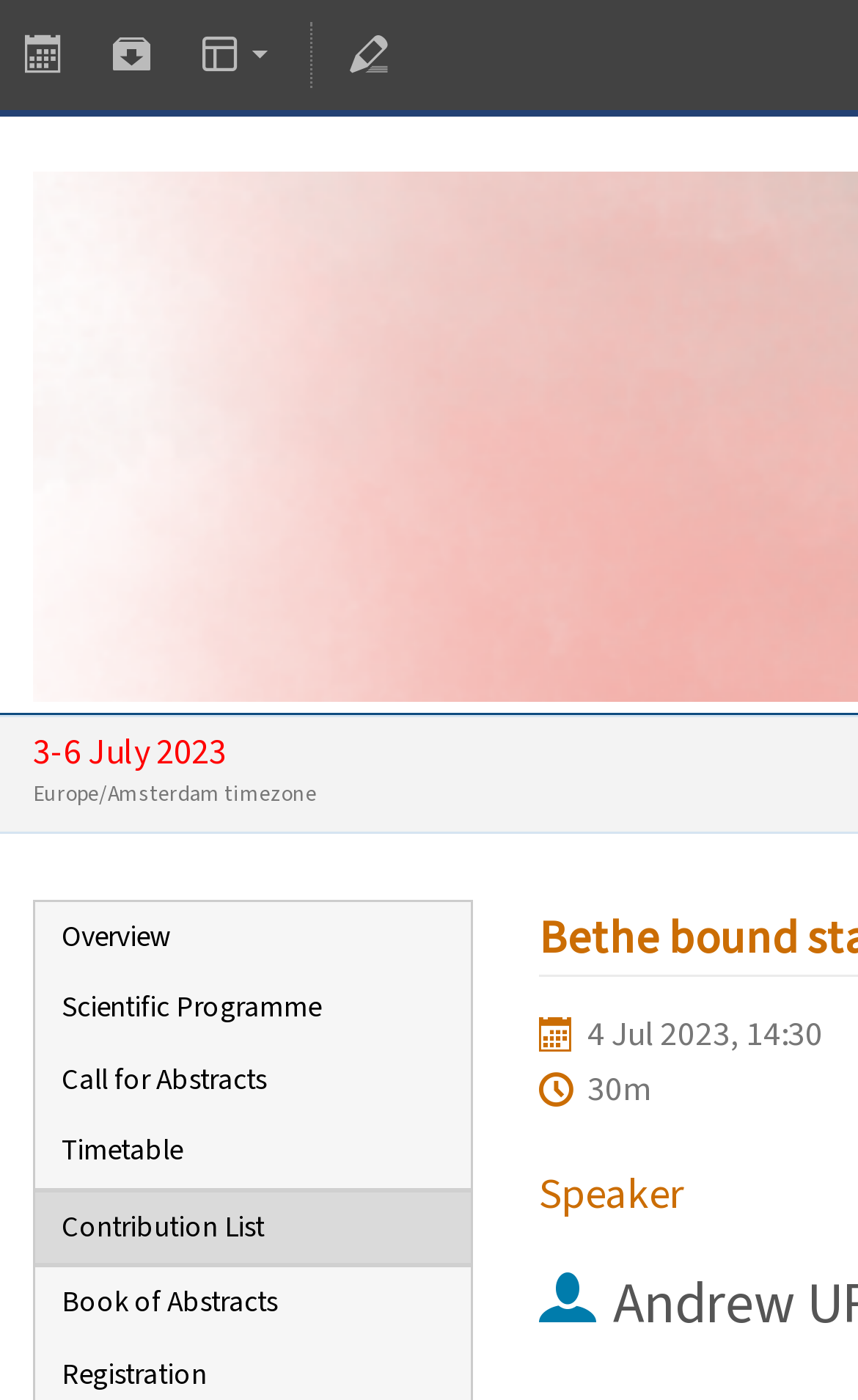Answer succinctly with a single word or phrase:
How many links are there in the main menu?

6